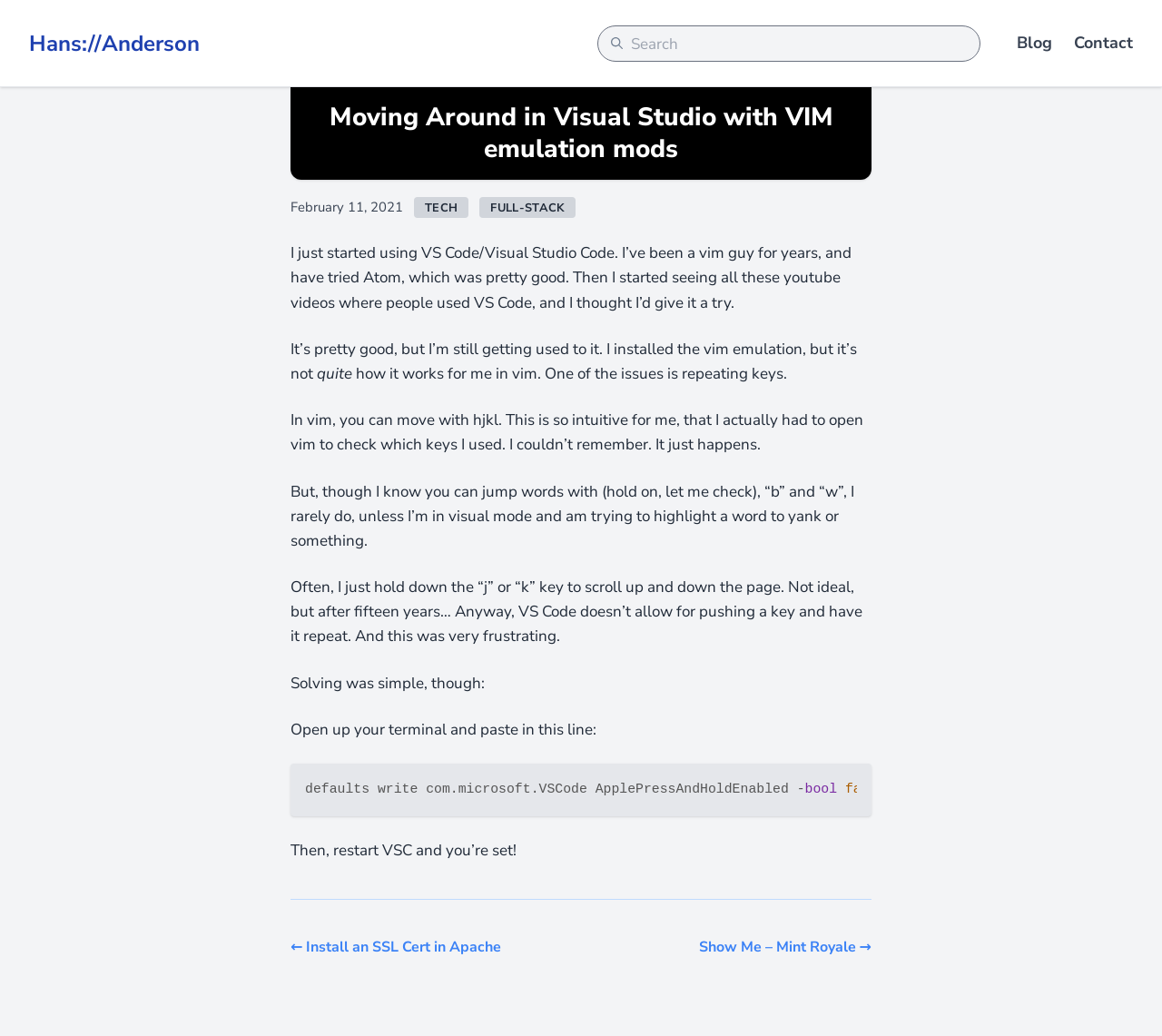Respond to the question below with a concise word or phrase:
What is the purpose of the code snippet?

Enable key repeat